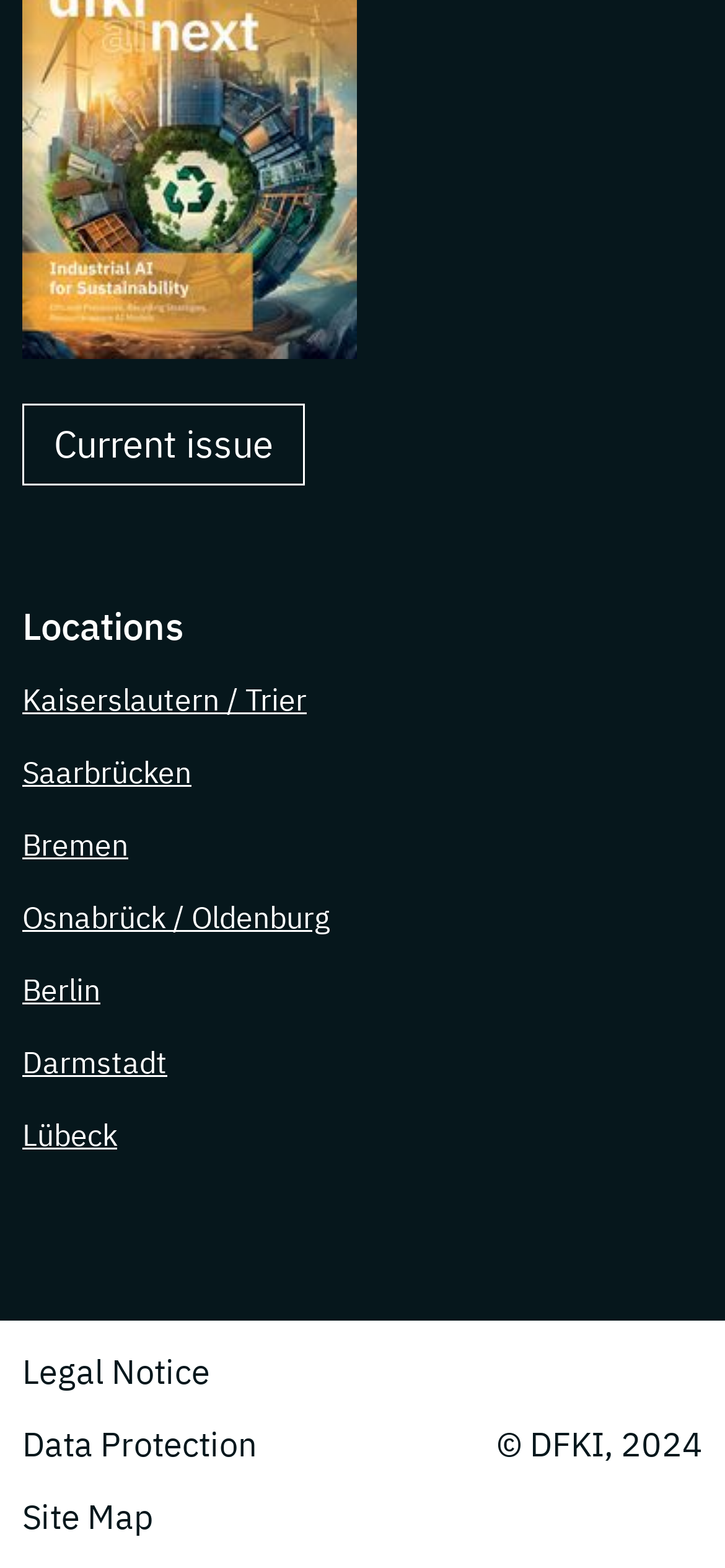What is the copyright year mentioned at the bottom of the page?
Based on the screenshot, answer the question with a single word or phrase.

2024